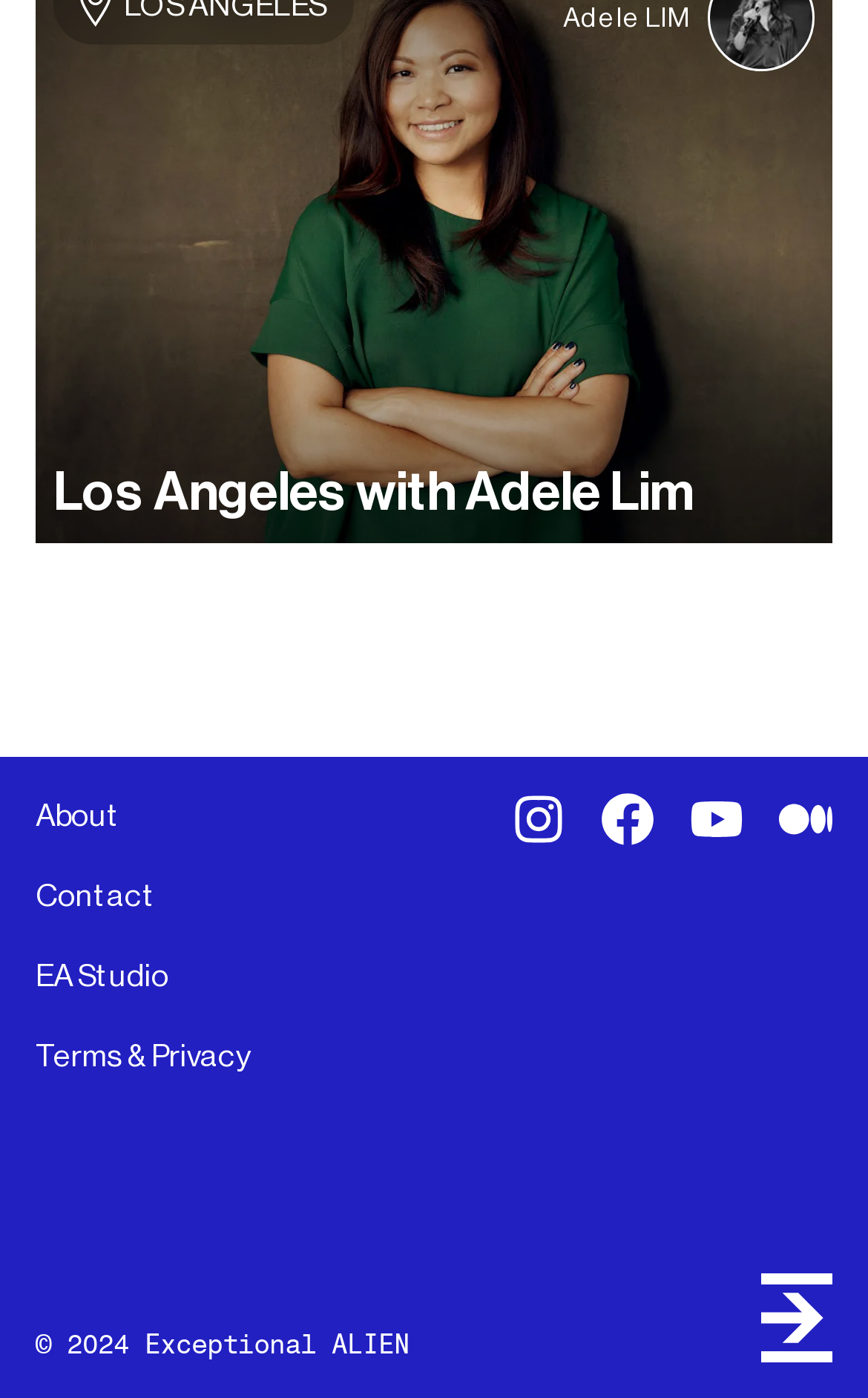Please locate the bounding box coordinates of the element's region that needs to be clicked to follow the instruction: "Read Terms & Privacy". The bounding box coordinates should be provided as four float numbers between 0 and 1, i.e., [left, top, right, bottom].

[0.021, 0.725, 0.31, 0.782]